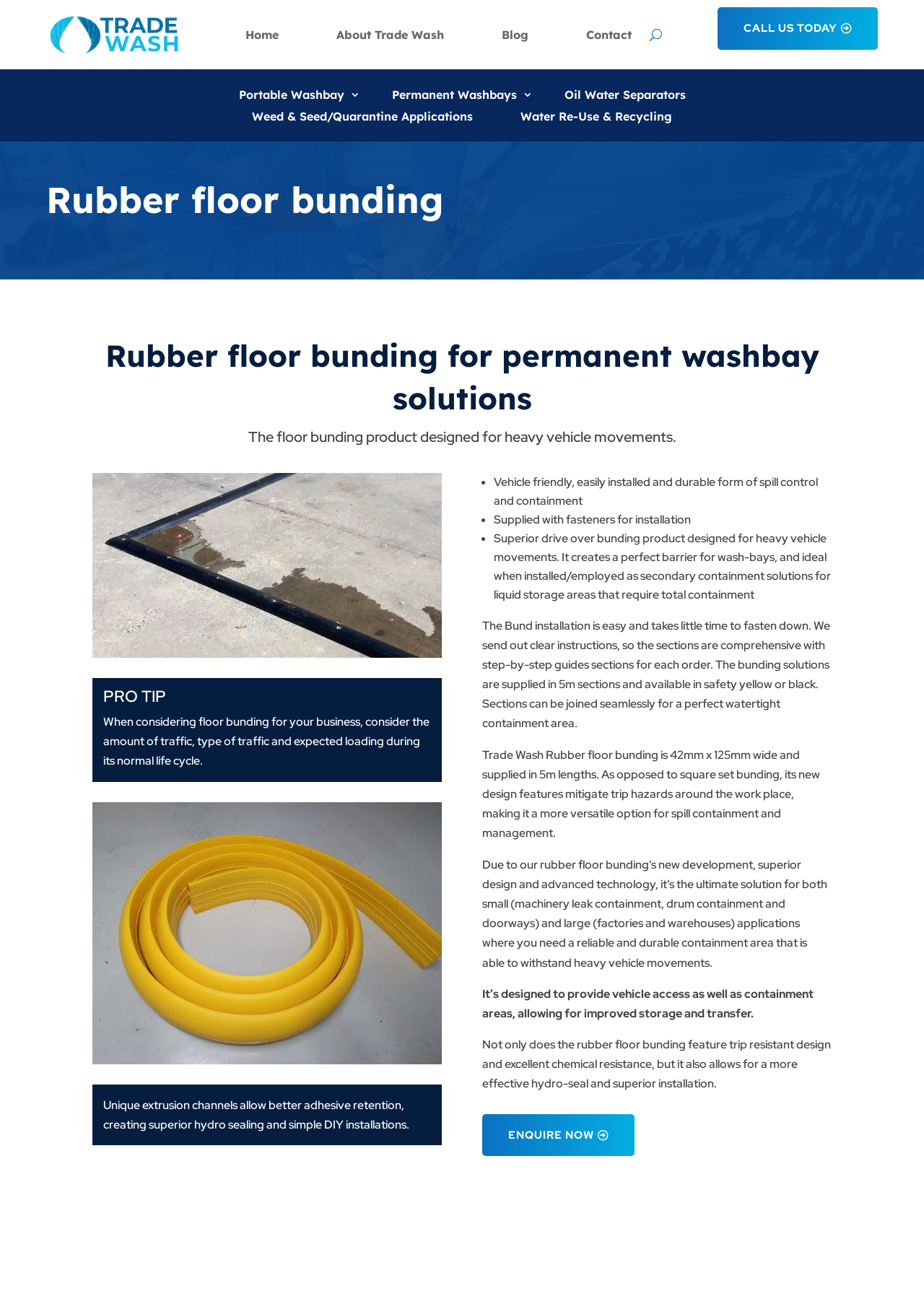Determine the bounding box coordinates of the clickable element to achieve the following action: 'Go to the 'Home' page'. Provide the coordinates as four float values between 0 and 1, formatted as [left, top, right, bottom].

[0.255, 0.006, 0.312, 0.048]